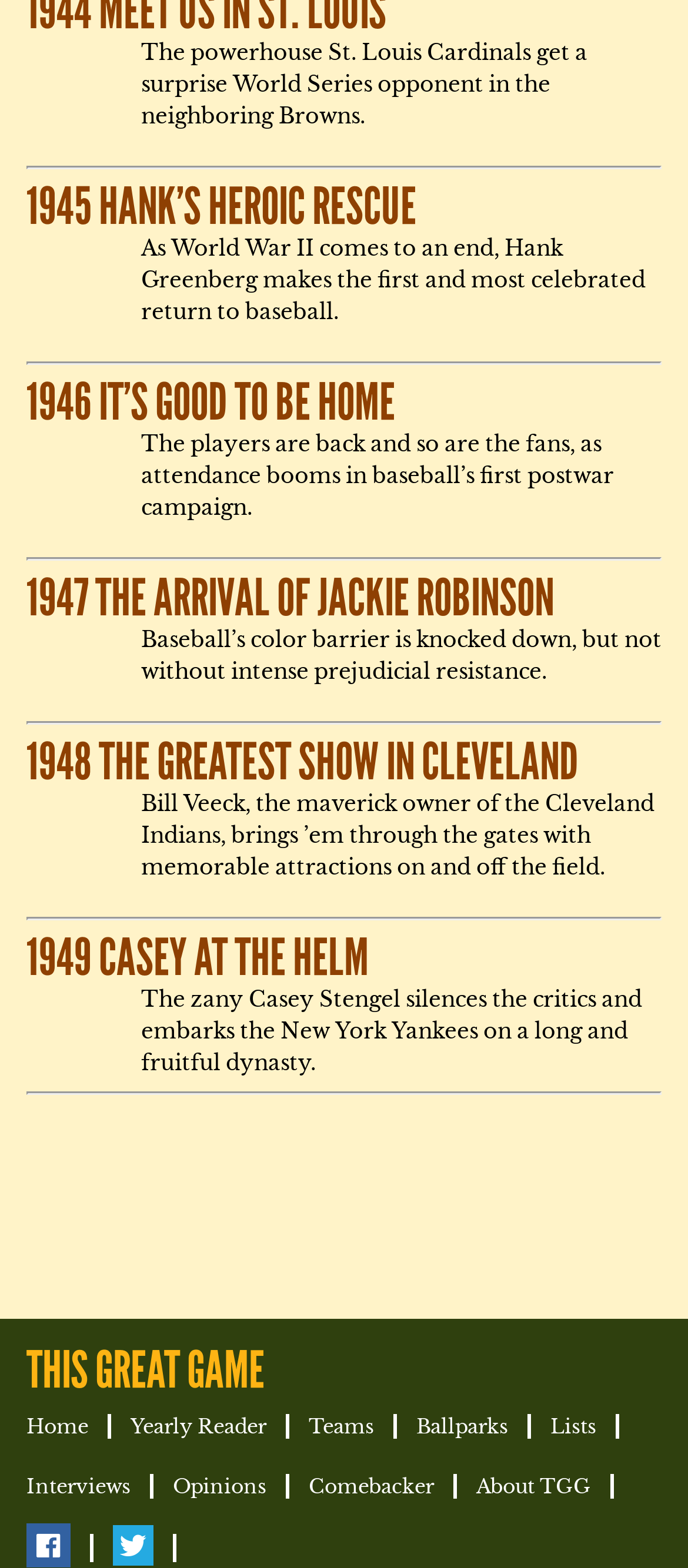Based on the image, give a detailed response to the question: What is the significance of 1947 in baseball history?

The significance of 1947 in baseball history is that it is the year when Jackie Robinson broke the color barrier, which is mentioned in the heading element with ID 182, '1947 THE ARRIVAL OF JACKIE ROBINSON' and the corresponding StaticText element with ID 294, 'Baseball’s color barrier is knocked down, but not without intense prejudicial resistance.'